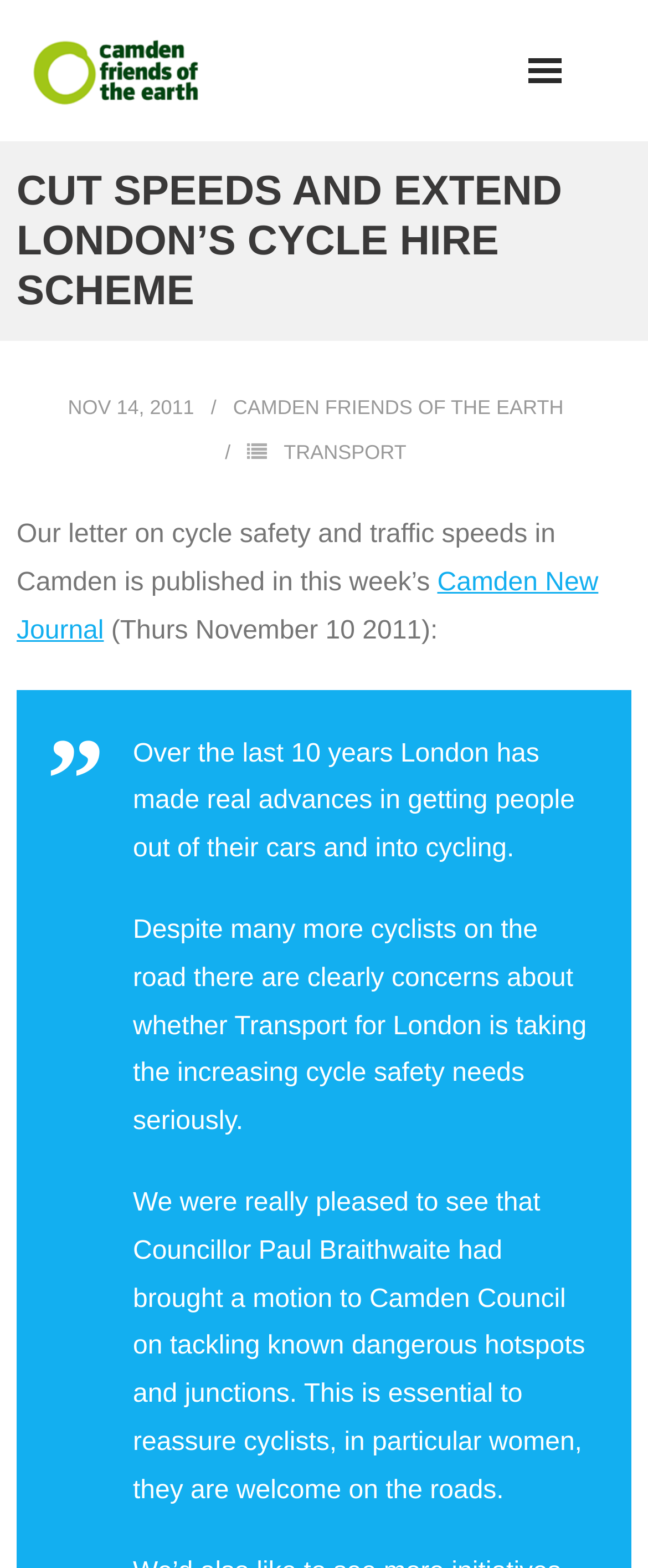Based on the image, provide a detailed response to the question:
Who brought a motion to Camden Council?

I found the name of the person who brought a motion to Camden Council by reading the text 'We were really pleased to see that Councillor Paul Braithwaite had brought a motion to Camden Council on tackling known dangerous hotspots and junctions'.